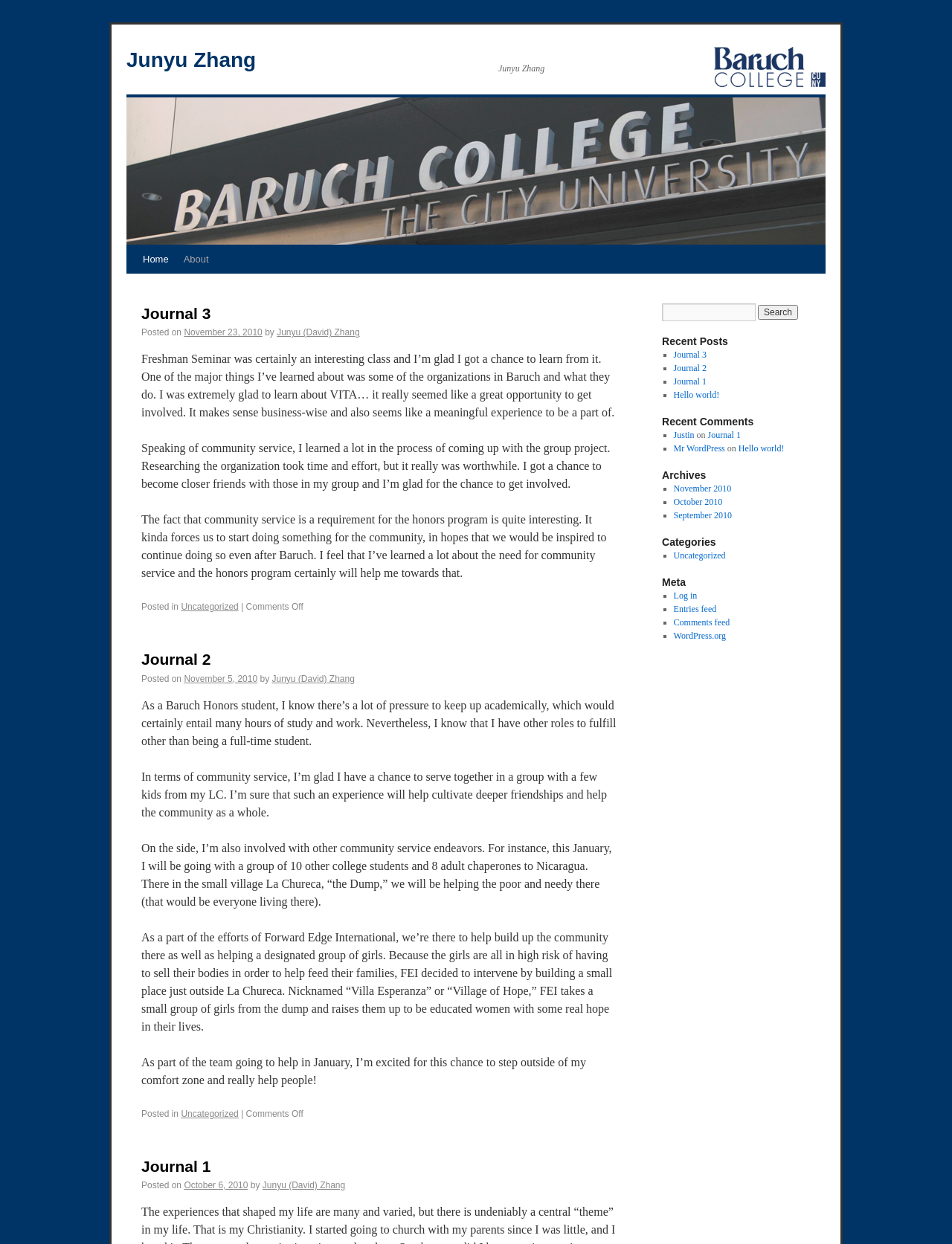Find the bounding box coordinates of the area to click in order to follow the instruction: "Log in to the website".

[0.707, 0.475, 0.732, 0.483]